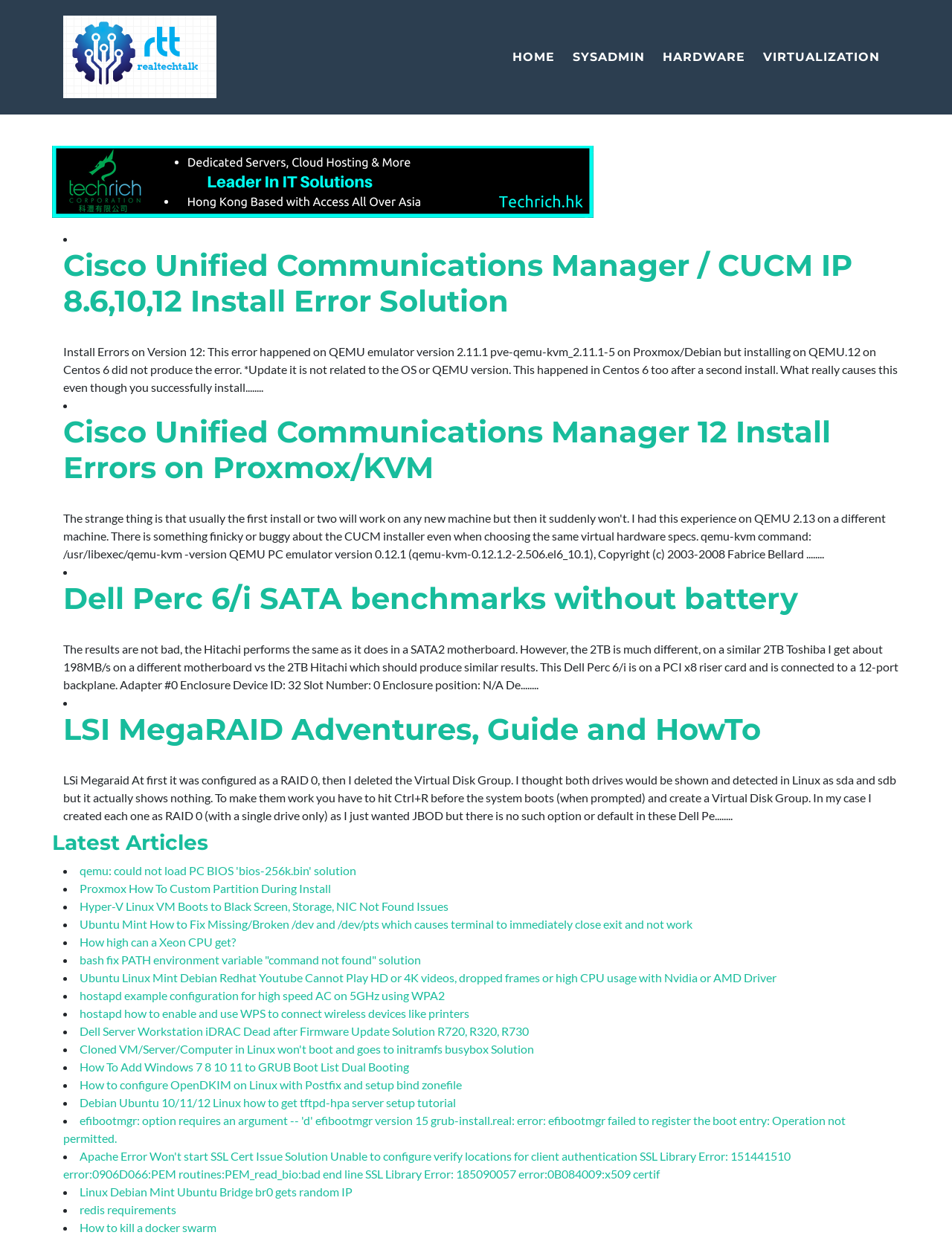Identify the bounding box coordinates of the part that should be clicked to carry out this instruction: "View LSI MegaRAID Adventures, Guide and HowTo".

[0.066, 0.573, 0.945, 0.602]